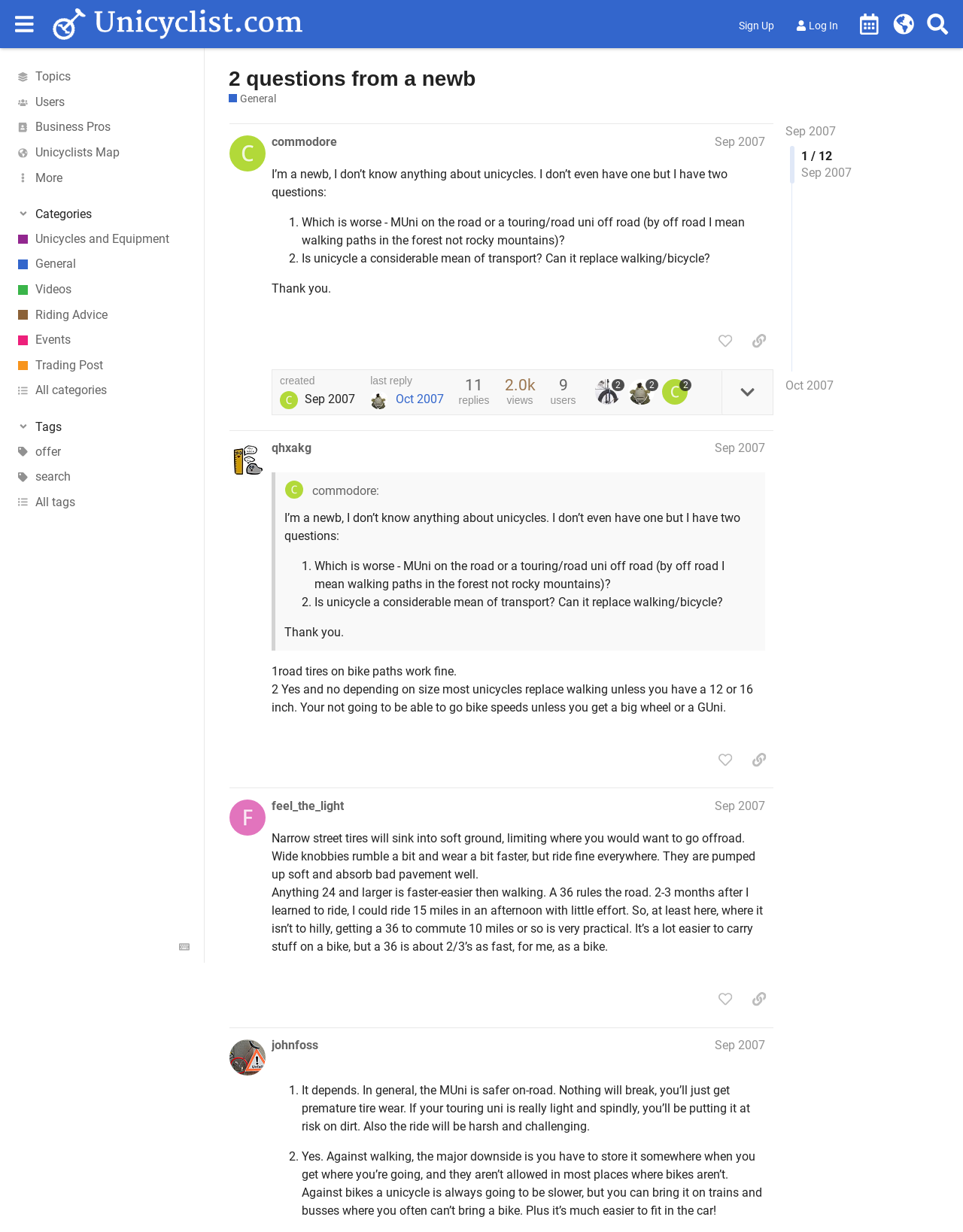Describe the webpage meticulously, covering all significant aspects.

This webpage is a forum discussion page on Unicyclist.com, a website dedicated to unicycling. At the top, there is a header section with a button to expand or collapse the sidebar, a link to the website's homepage, and buttons to sign up or log in. 

Below the header, there are several links to different sections of the website, including a calendar, world map, topics, users, and more. These links are arranged horizontally across the page. 

On the left side of the page, there is a sidebar with categories and tags related to unicycling. The categories include Unicycles and Equipment, General, Videos, Riding Advice, Events, and Trading Post. The tags section has links to various topics, such as "offer" and "search". 

The main content of the page is a discussion thread titled "2 questions from a newb". The thread starts with a post from a user named "commodore" who introduces themselves as a newcomer to unicycling and asks two questions: whether mountain unicycling on the road or touring/road unicycling off-road is worse, and whether a unicycle can be a considerable means of transport. 

Below the initial post, there are buttons to like the post, copy a link to the post, and more. The post also displays the date and time it was created, as well as the number of replies, views, and users who have interacted with the post.